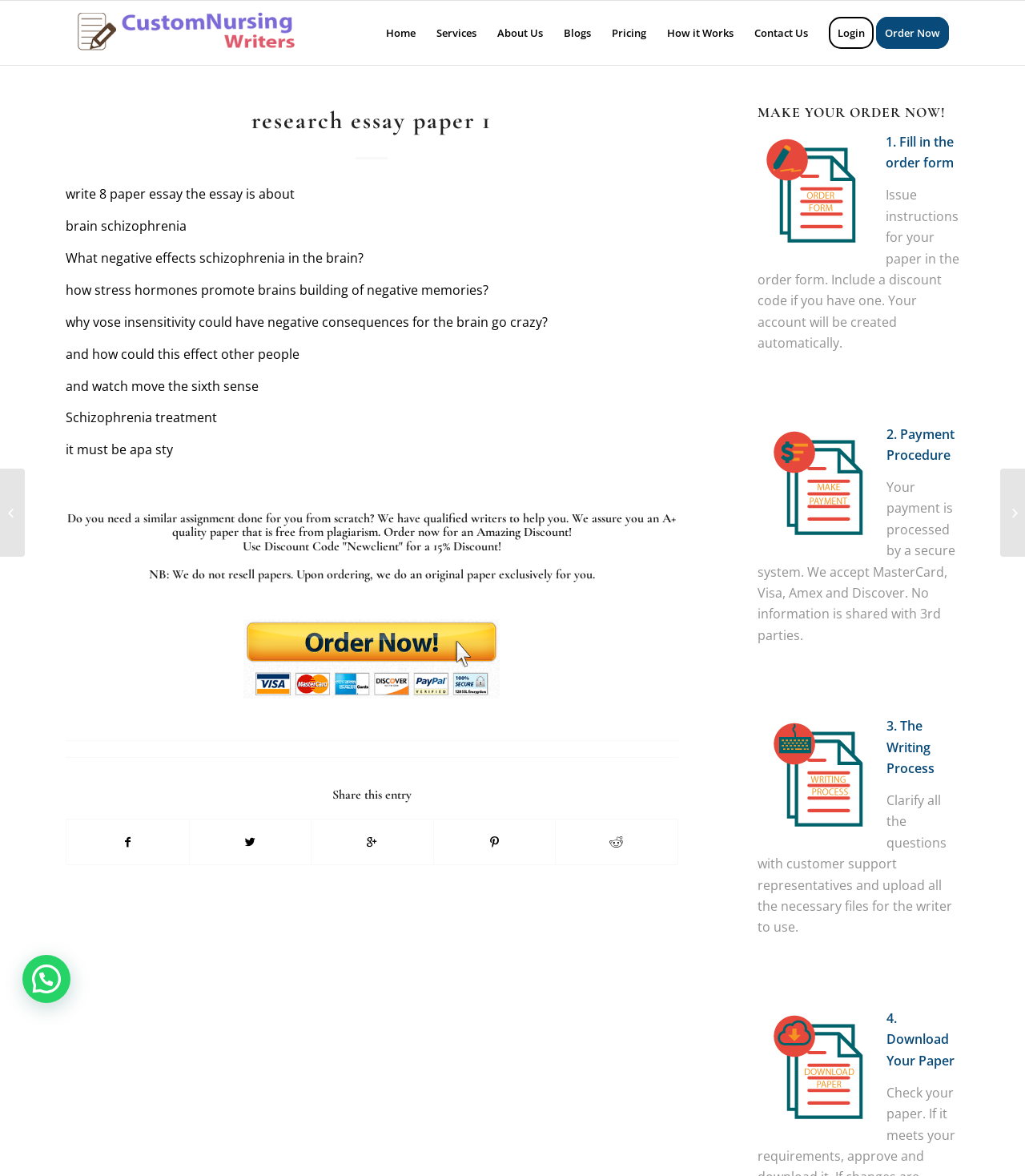Offer a detailed account of what is visible on the webpage.

This webpage appears to be a custom nursing writing service website. At the top, there is a logo and a navigation menu with links to various pages, including "Home", "Services", "About Us", "Blogs", "Pricing", "How it Works", "Contact Us", "Login", and "Order Now". 

Below the navigation menu, there is a main content area with an article section. The article section has a heading "research essay paper 1" and a series of static text elements that describe the essay topic, which is about the negative effects of schizophrenia on the brain and how stress hormones promote the building of negative memories. 

Following the essay topic description, there is a call-to-action section that encourages users to order a similar assignment done from scratch. This section includes a heading, a paragraph of text, and a link to order now. 

To the right of the article section, there is a sidebar with a heading "MAKE YOUR ORDER NOW!" and a series of steps to make an order, including filling in the order form, payment procedure, the writing process, and downloading the paper. 

At the bottom left of the page, there are two links to "assessment questions 4" and "personal leadership evaluation 10". There is also a chat widget iframe at the bottom right of the page, with a "Open chat" button above it.